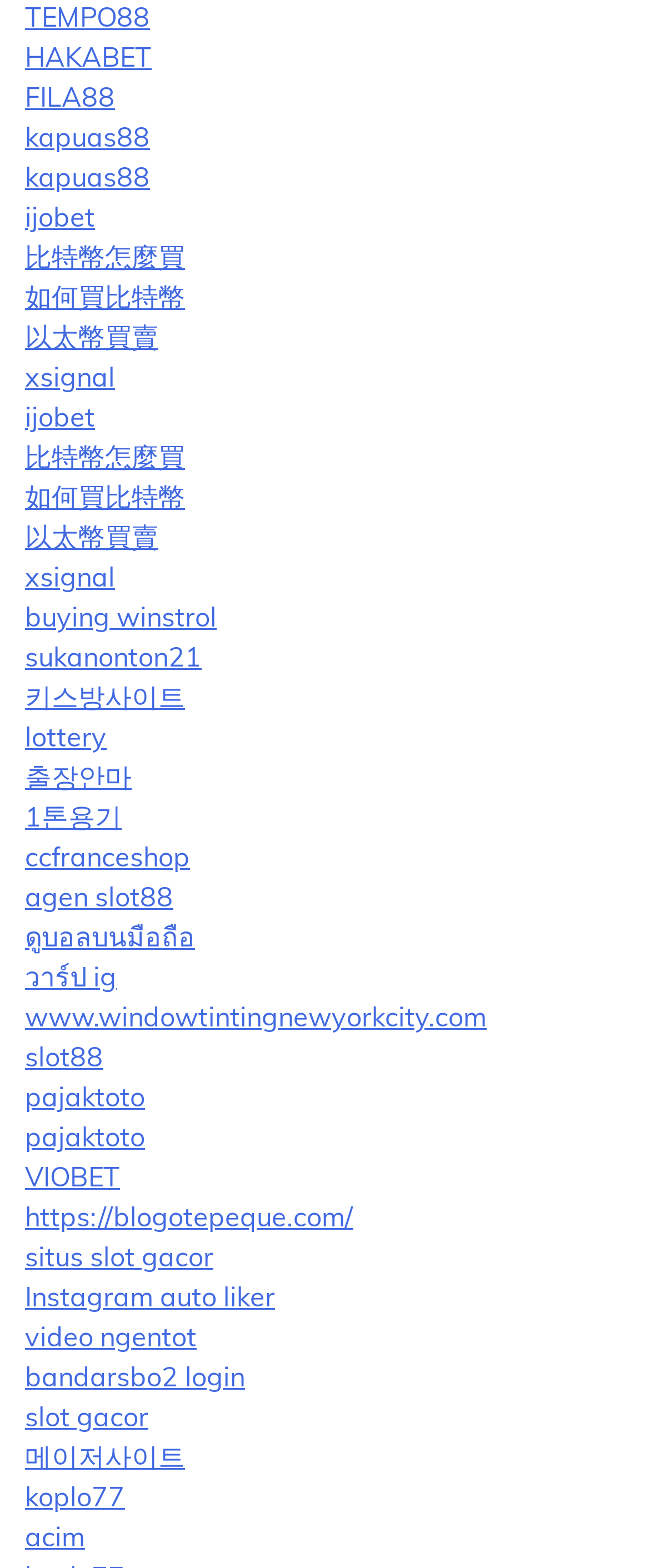Indicate the bounding box coordinates of the clickable region to achieve the following instruction: "Click on TEMPO88 link."

[0.038, 0.0, 0.231, 0.022]